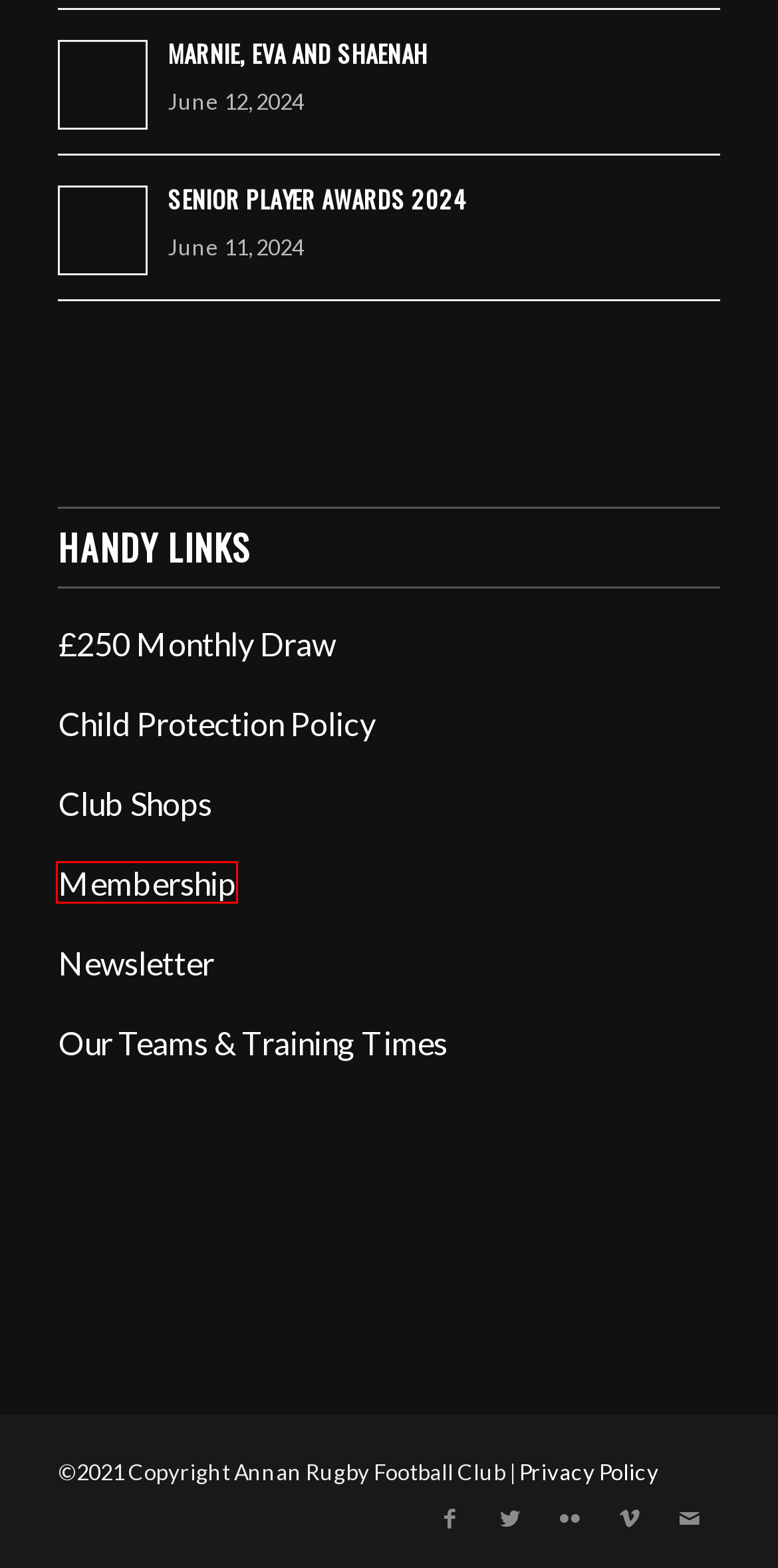View the screenshot of the webpage containing a red bounding box around a UI element. Select the most fitting webpage description for the new page shown after the element in the red bounding box is clicked. Here are the candidates:
A. £250 Monthly Draw - Annan Rugby
B. Membership - Annan Rugby
C. RIDING OF THE MARCHES - Annan Rugby
D. Welcome to Annan Rugby - Annan Rugby
E. MARNIE, EVA AND SHAENAH - Annan Rugby
F. Annan Rugby Privacy Policy - Annan Rugby
G. Child Protection Policy - Annan Rugby
H. SENIOR PLAYER AWARDS 2024 - Annan Rugby

B